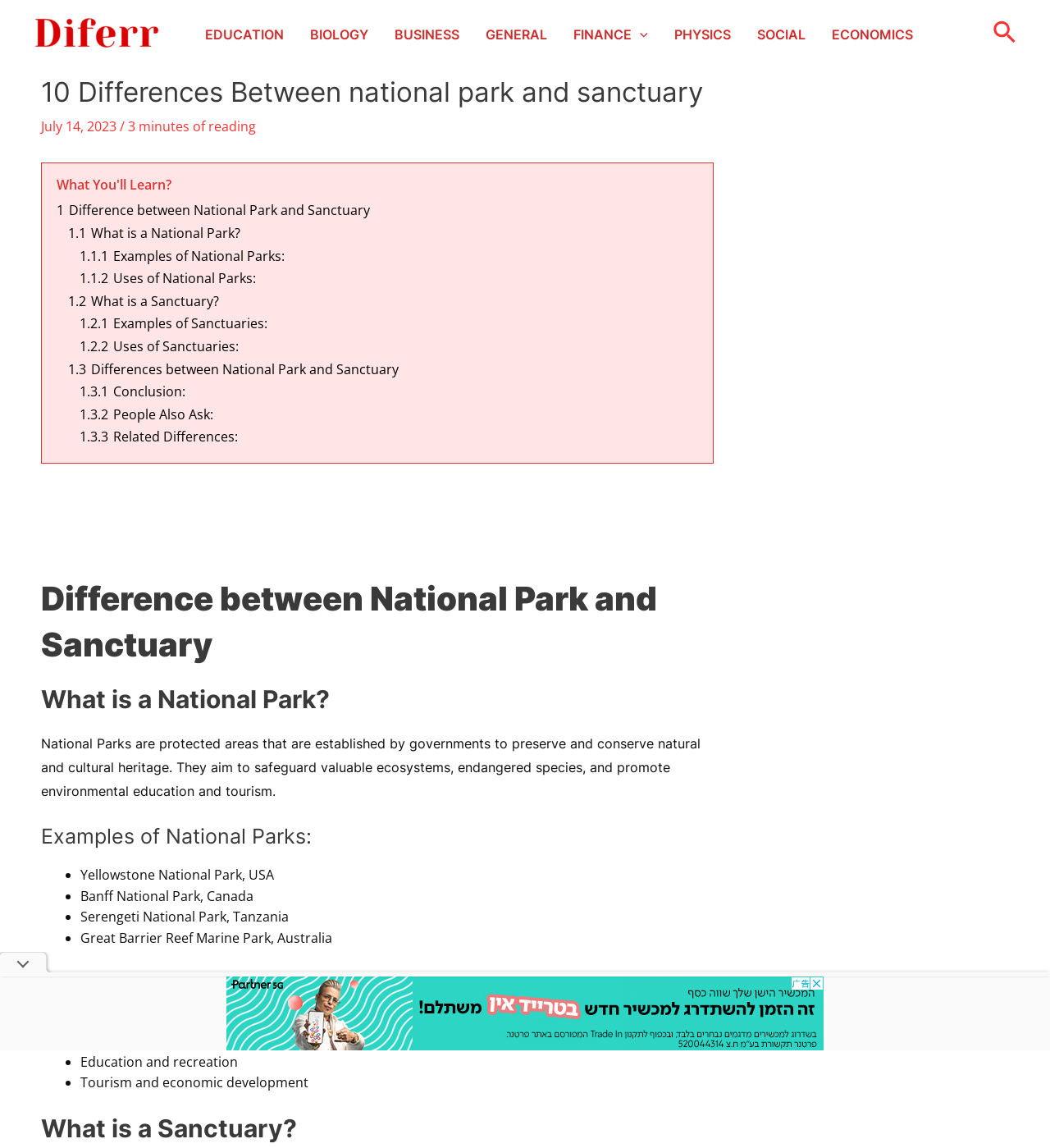Give a concise answer of one word or phrase to the question: 
How many examples of National Parks are provided?

4